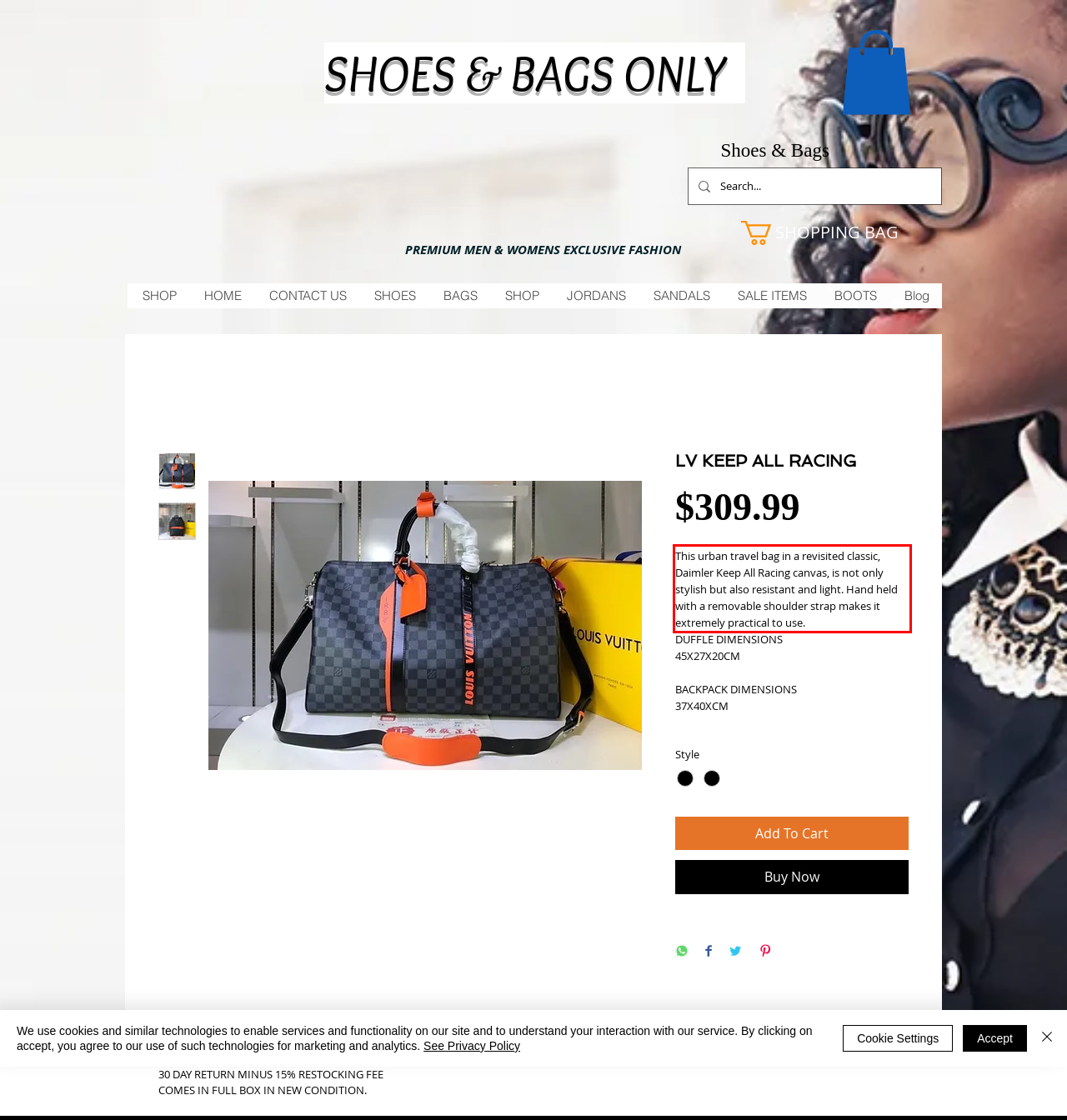Given a screenshot of a webpage, locate the red bounding box and extract the text it encloses.

This urban travel bag in a revisited classic, Daimler Keep All Racing canvas, is not only stylish but also resistant and light. Hand held with a removable shoulder strap makes it extremely practical to use.